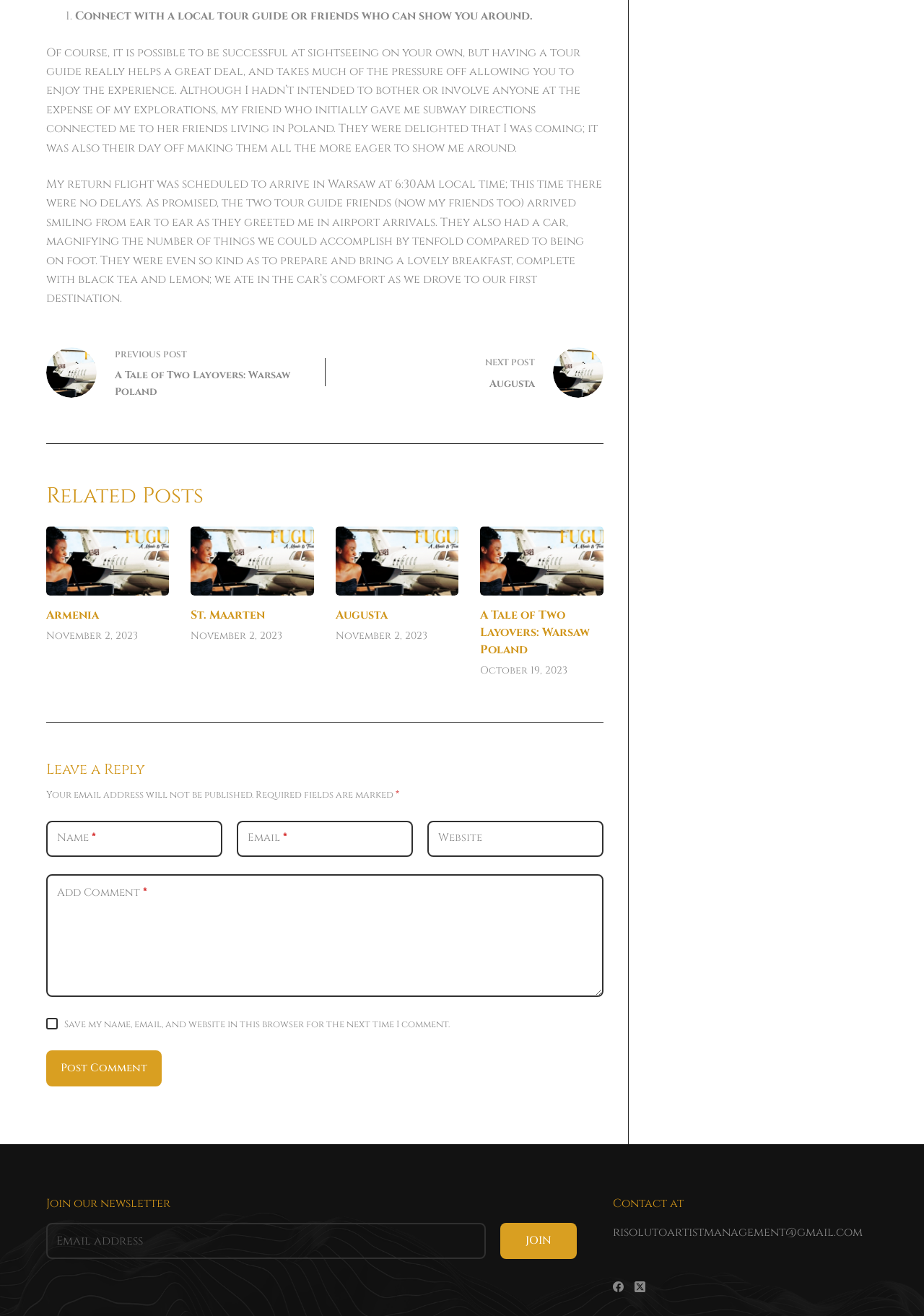Identify the bounding box coordinates of the area you need to click to perform the following instruction: "Click the 'Post Comment' button".

[0.05, 0.798, 0.175, 0.826]